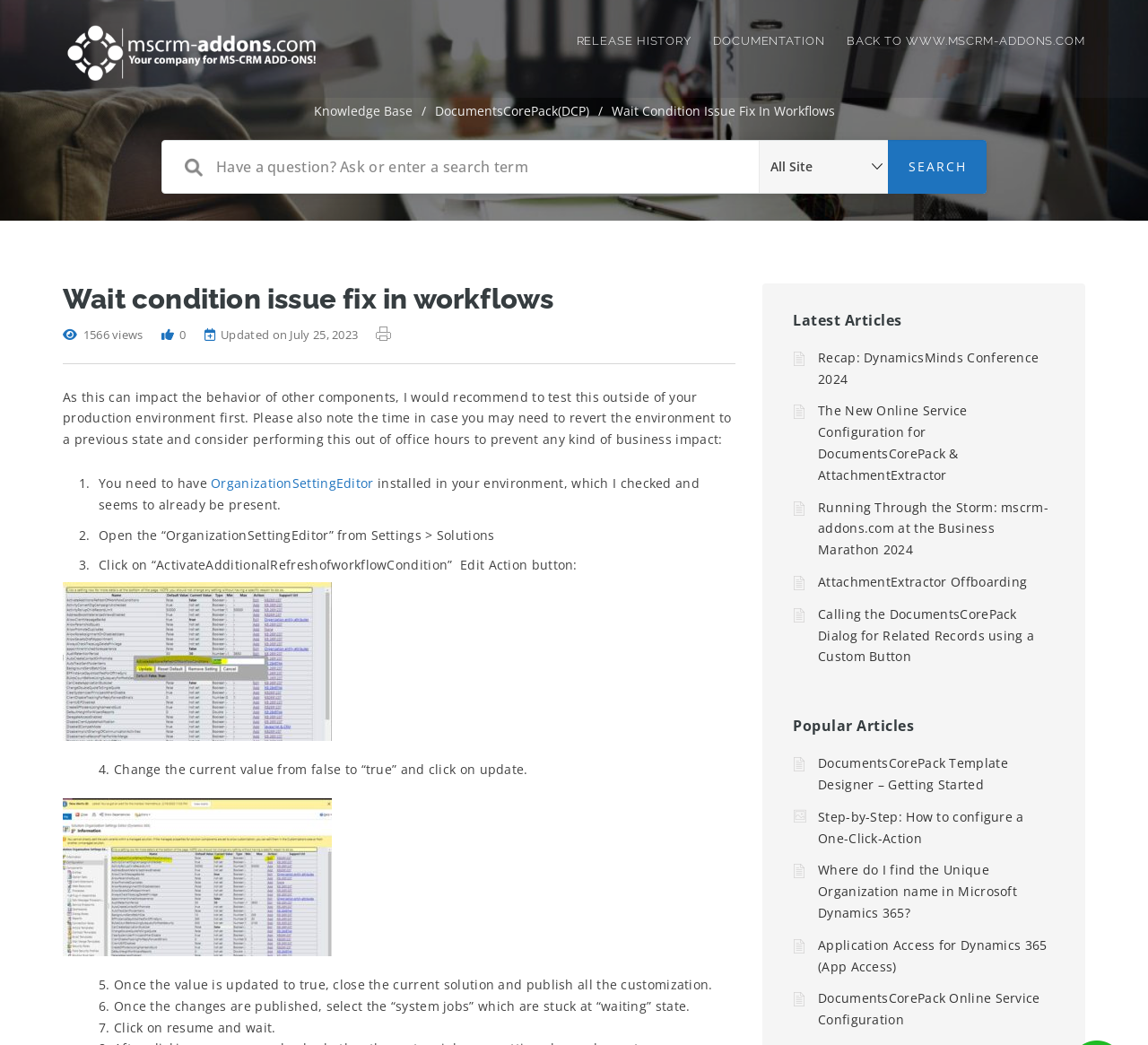Locate the bounding box coordinates of the element I should click to achieve the following instruction: "Search for a term".

[0.141, 0.134, 0.859, 0.185]